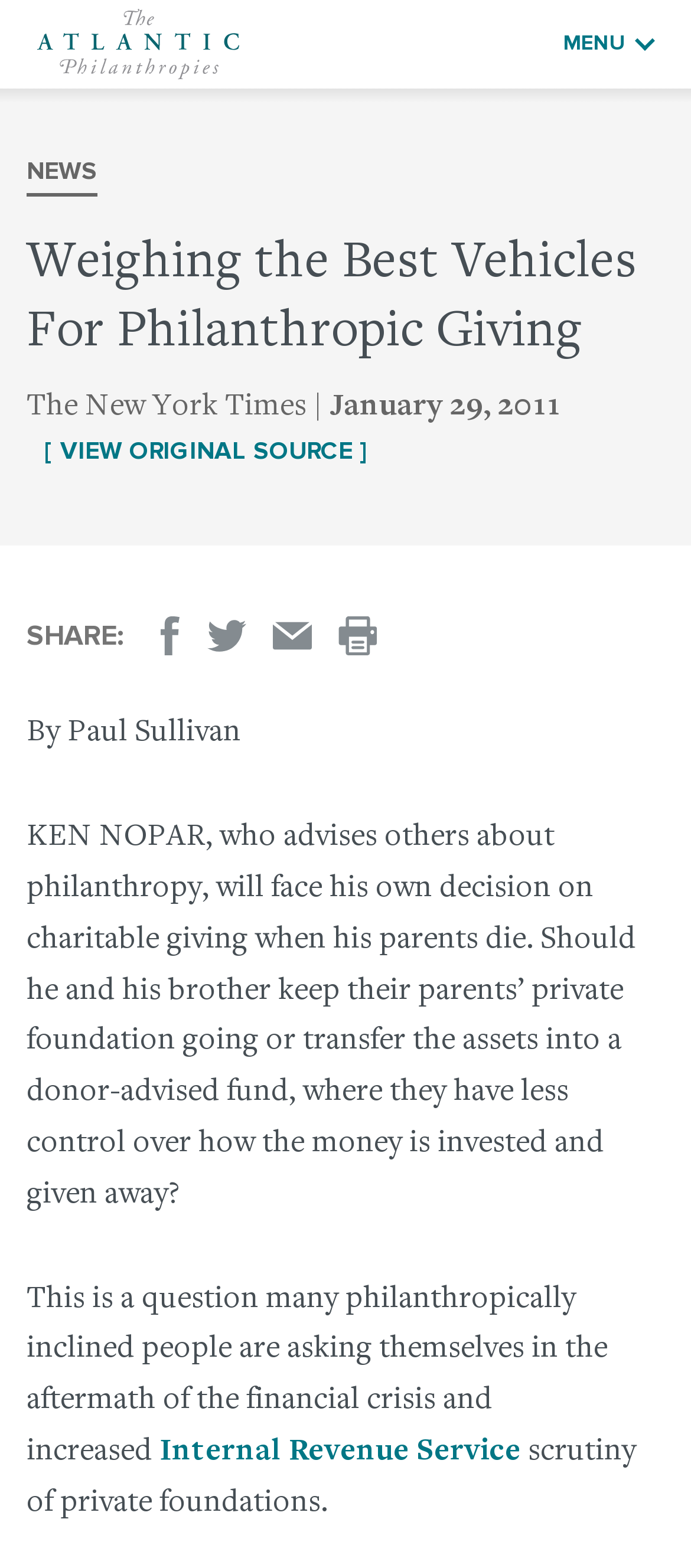Please specify the bounding box coordinates for the clickable region that will help you carry out the instruction: "Click the MENU button".

[0.785, 0.011, 0.972, 0.045]